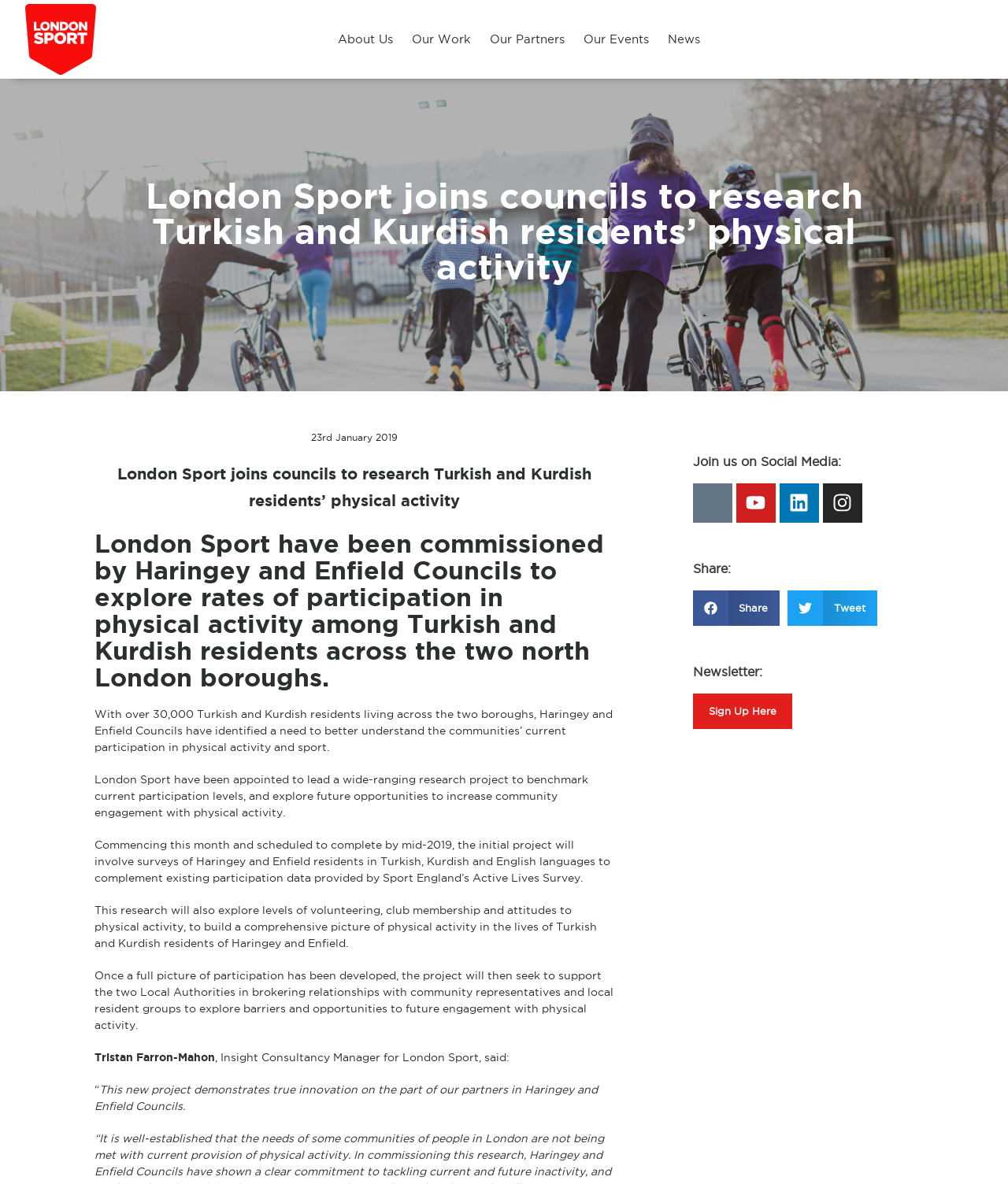Determine the bounding box coordinates of the UI element described below. Use the format (top-left x, top-left y, bottom-right x, bottom-right y) with floating point numbers between 0 and 1: alt="ls-logo" title="ls-logo"

[0.025, 0.003, 0.095, 0.063]